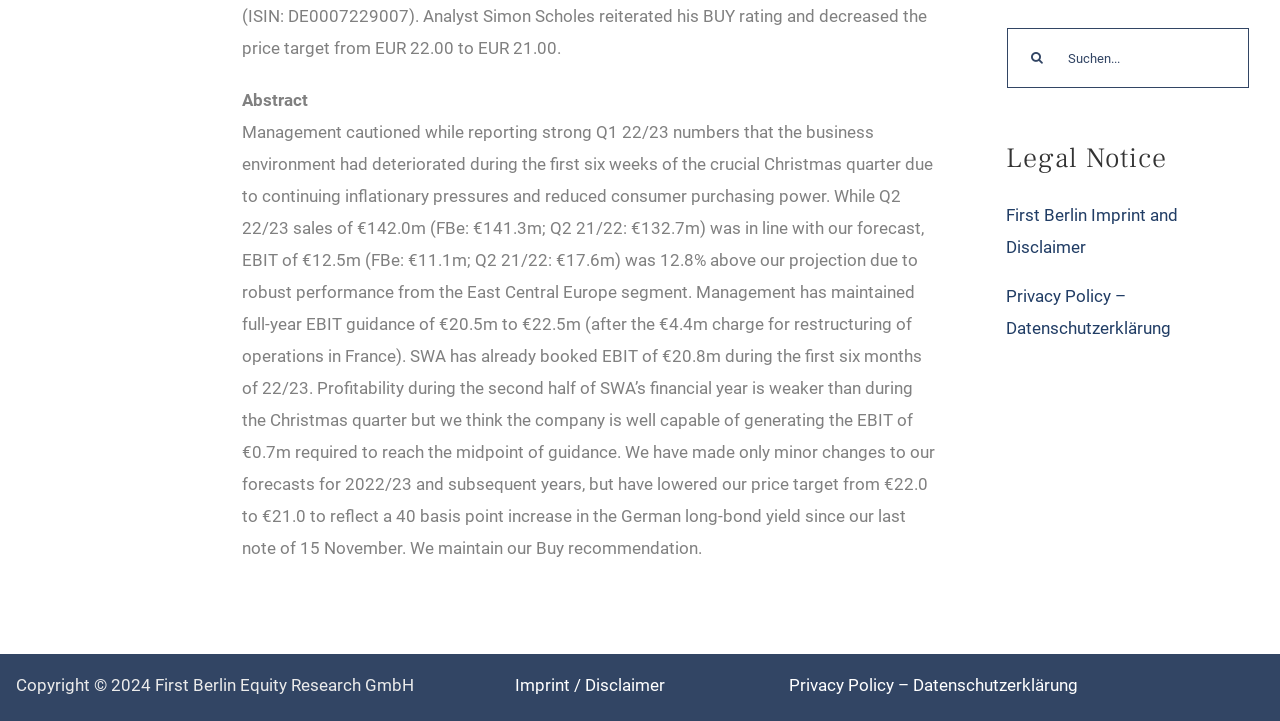Bounding box coordinates are specified in the format (top-left x, top-left y, bottom-right x, bottom-right y). All values are floating point numbers bounded between 0 and 1. Please provide the bounding box coordinate of the region this sentence describes: Privacy Policy – Datenschutzerklärung

[0.616, 0.928, 0.969, 0.973]